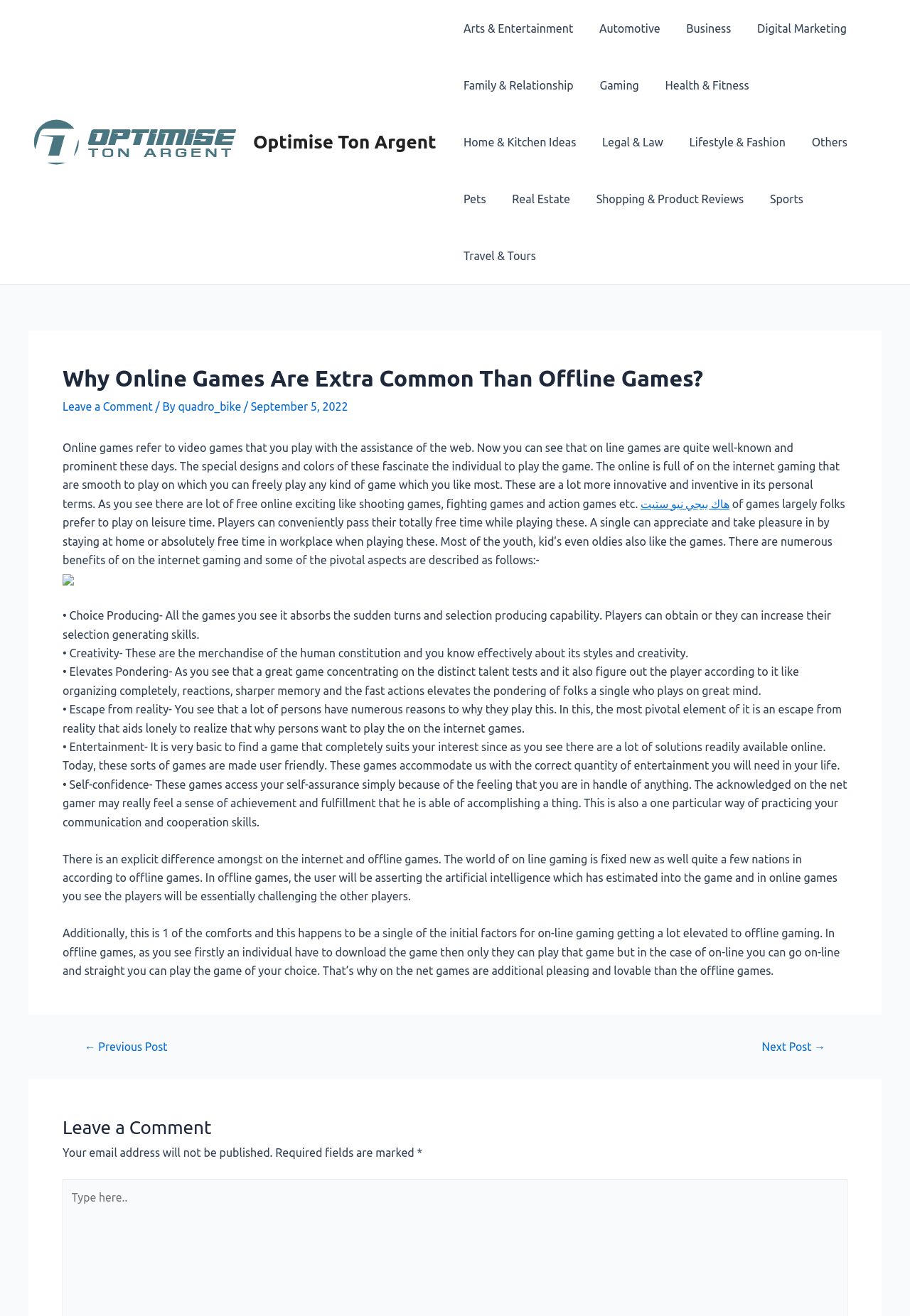How many benefits of online gaming are mentioned in the article?
Look at the screenshot and respond with one word or a short phrase.

6